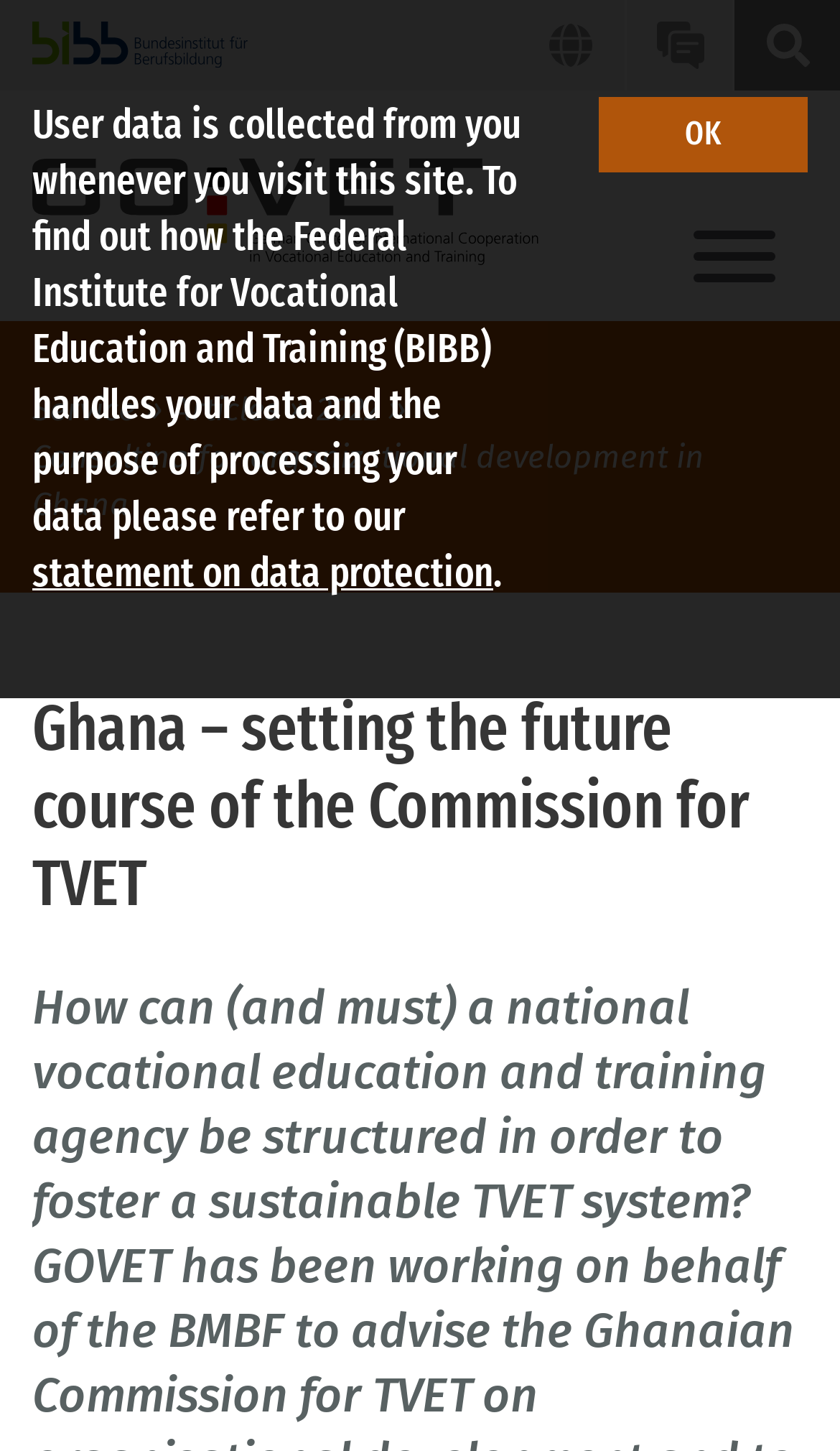Based on the description "2022", find the bounding box of the specified UI element.

[0.377, 0.266, 0.485, 0.299]